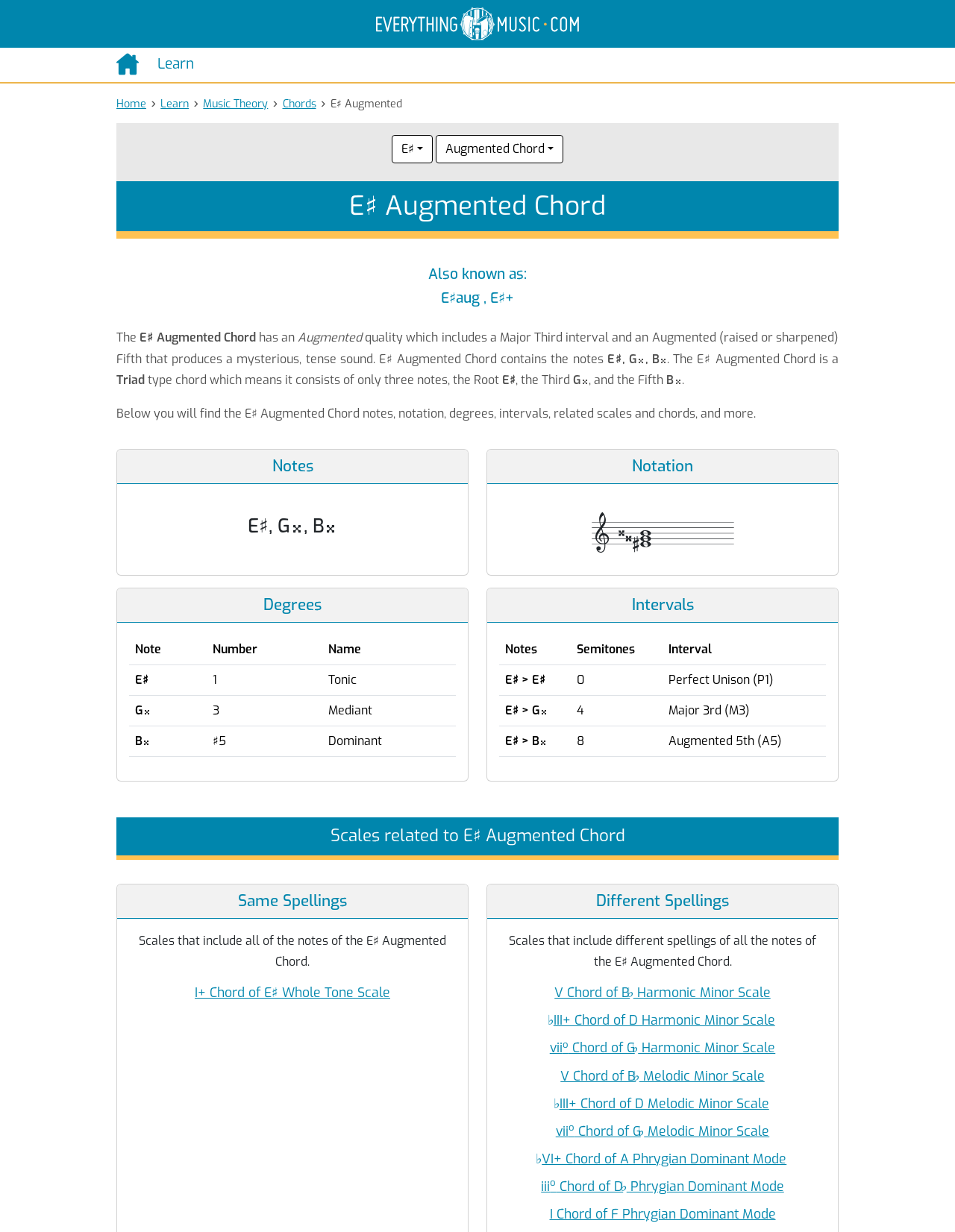Pinpoint the bounding box coordinates for the area that should be clicked to perform the following instruction: "Click on the 'E♯' button".

[0.41, 0.11, 0.453, 0.133]